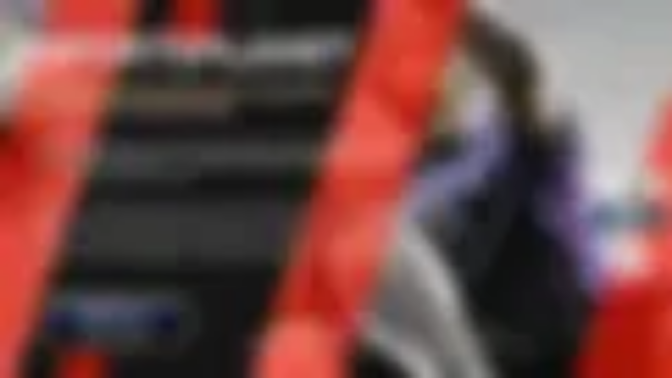Give a detailed account of what is happening in the image.

The image showcases a scene related to the CR7 Trials, featuring a visibly dynamic and engaging atmosphere. At the forefront, a player is seen in motion, possibly participating in a training session or challenge, demonstrating agility and skill. The vibrant background, adorned with striking red tones, adds to the excitement of the moment. Overlayed text, likely detailing event highlights or promotional information, enhances the image's context, appealing to fans and participants alike. This visual encapsulates the spirit of competition and camaraderie associated with the CR7 brand, inviting viewers to connect with the energy of the event.